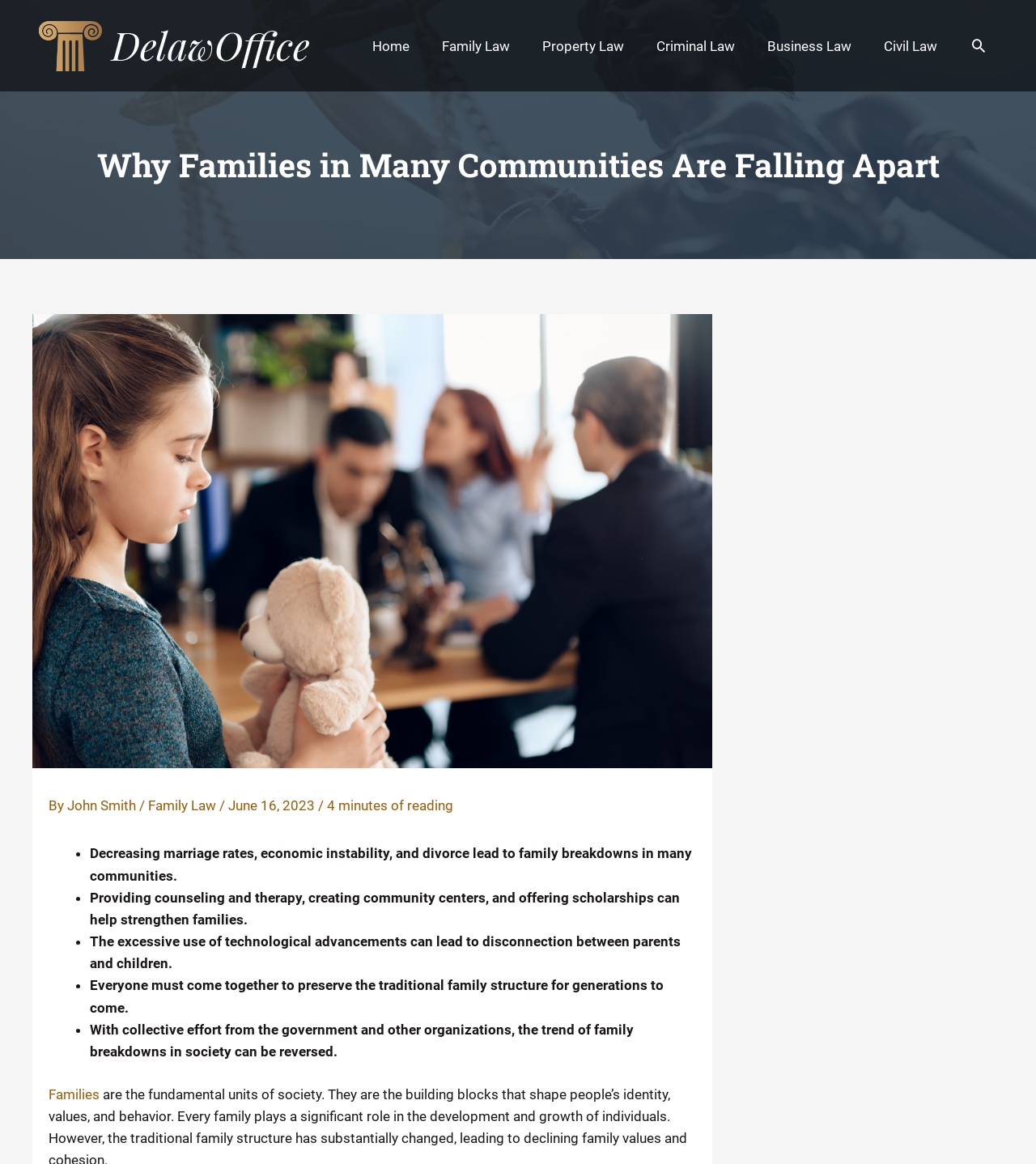Identify the title of the webpage and provide its text content.

Why Families in Many Communities Are Falling Apart